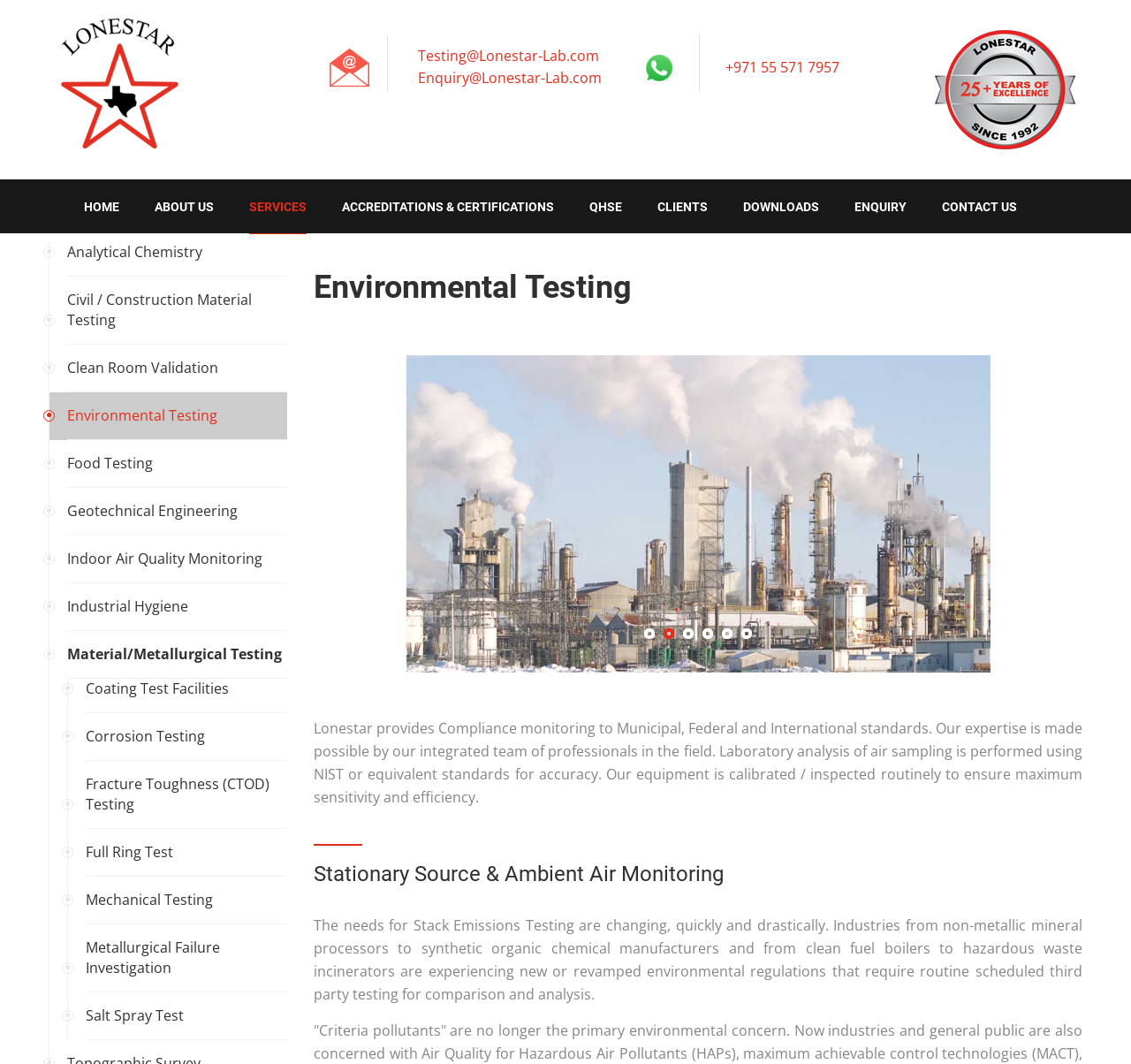Find the bounding box coordinates of the area that needs to be clicked in order to achieve the following instruction: "Click the 'Enquiry@Lonestar-Lab.com' email link". The coordinates should be specified as four float numbers between 0 and 1, i.e., [left, top, right, bottom].

[0.37, 0.064, 0.532, 0.082]